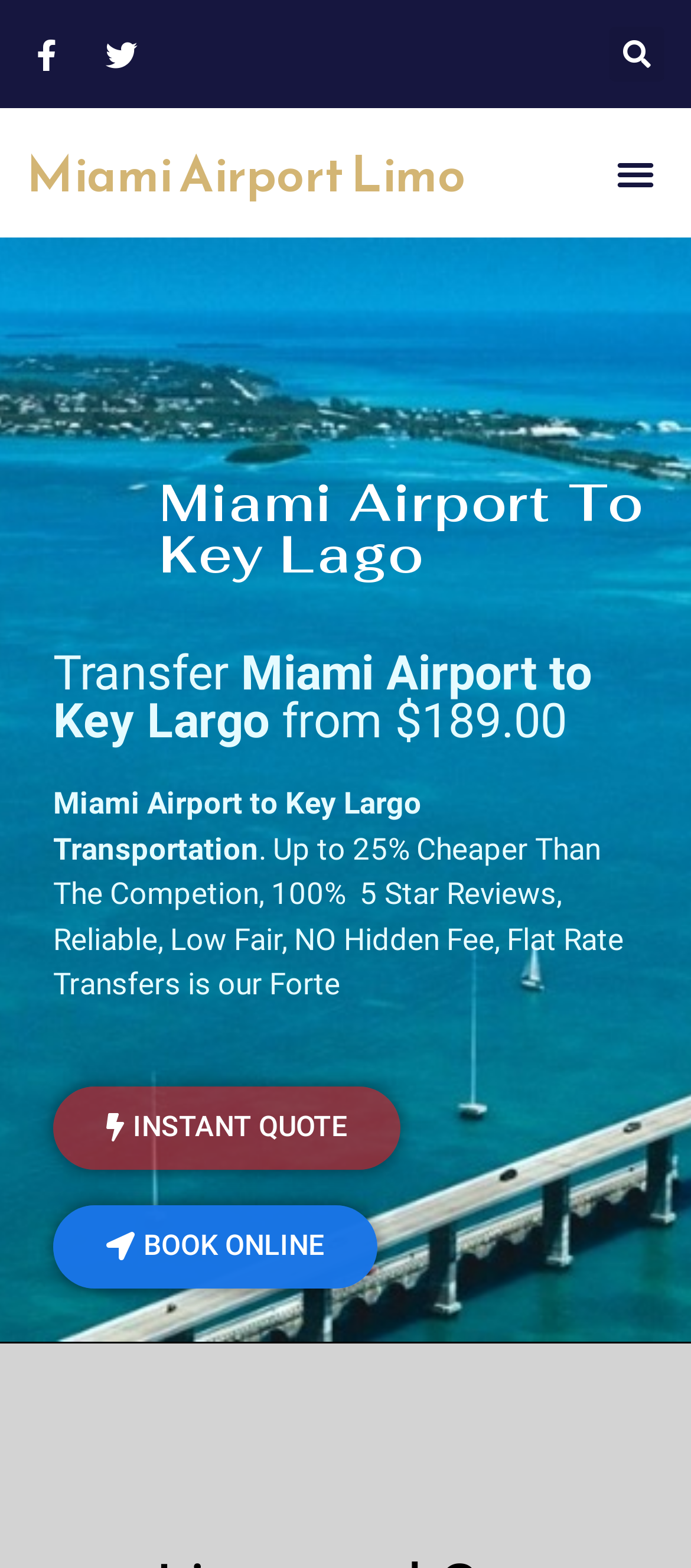Provide the bounding box coordinates of the UI element that matches the description: "INSTANT QUOTE".

[0.077, 0.693, 0.579, 0.746]